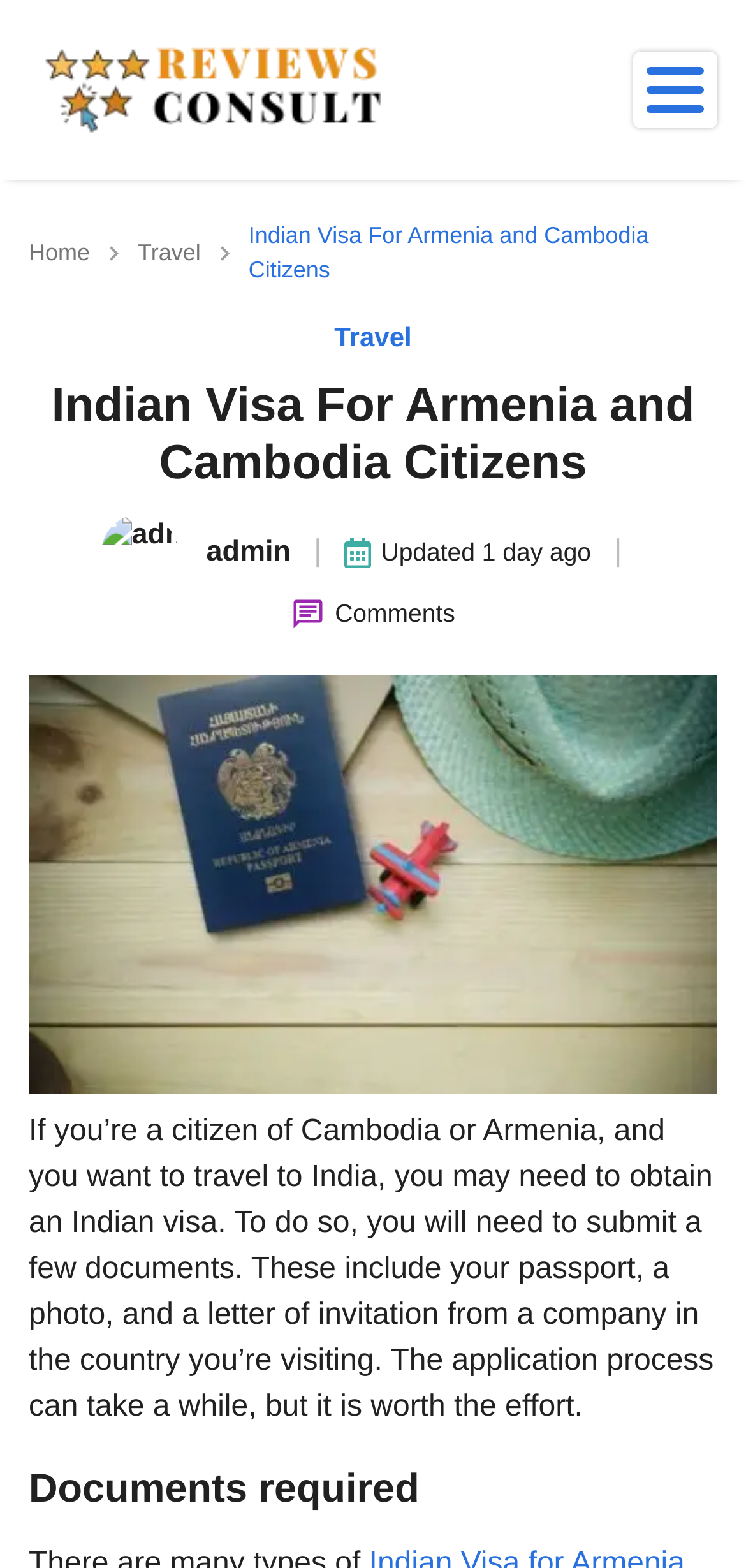Give a short answer using one word or phrase for the question:
What is the purpose of the webpage?

Indian visa application